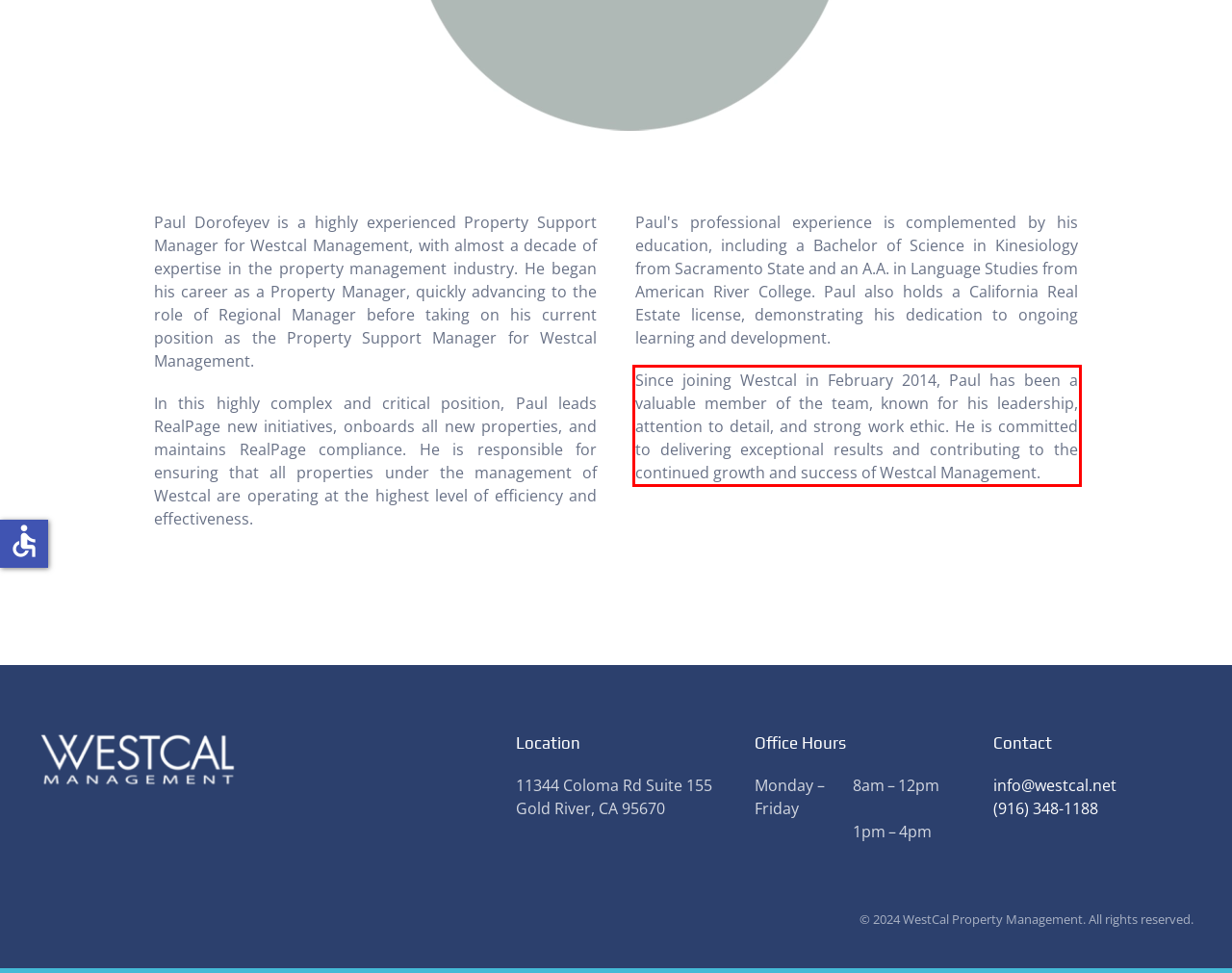In the given screenshot, locate the red bounding box and extract the text content from within it.

Since joining Westcal in February 2014, Paul has been a valuable member of the team, known for his leadership, attention to detail, and strong work ethic. He is committed to delivering exceptional results and contributing to the continued growth and success of Westcal Management.